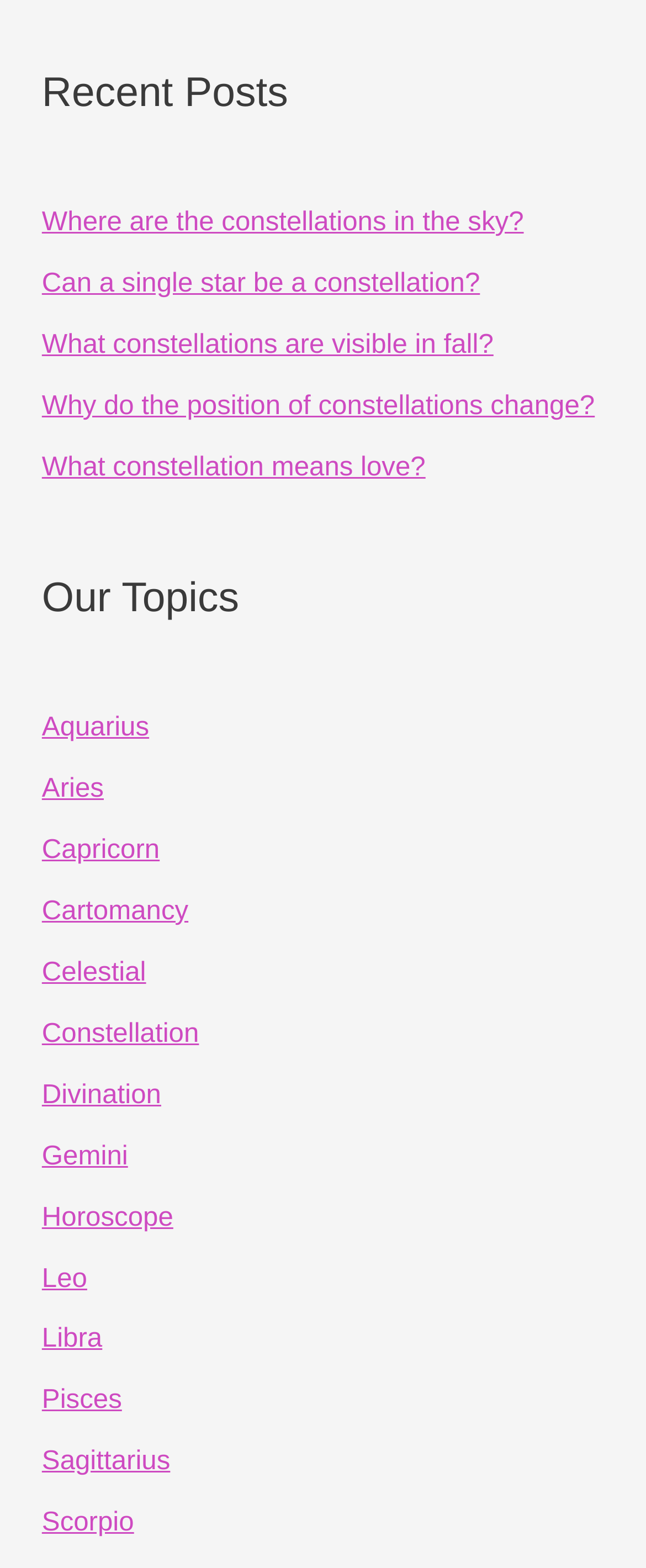Using the description: "Constellation", determine the UI element's bounding box coordinates. Ensure the coordinates are in the format of four float numbers between 0 and 1, i.e., [left, top, right, bottom].

[0.065, 0.649, 0.308, 0.668]